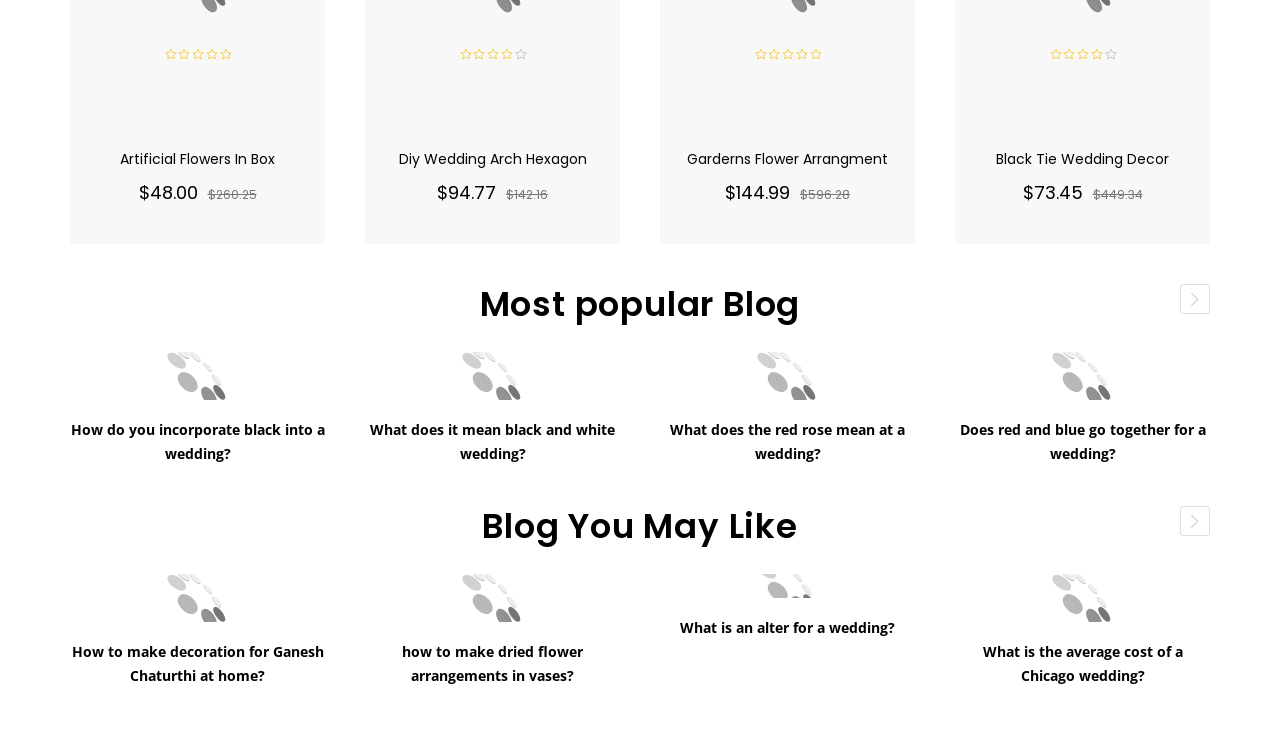What is the price of Artificial Flowers In Box?
Give a single word or phrase answer based on the content of the image.

$48.00